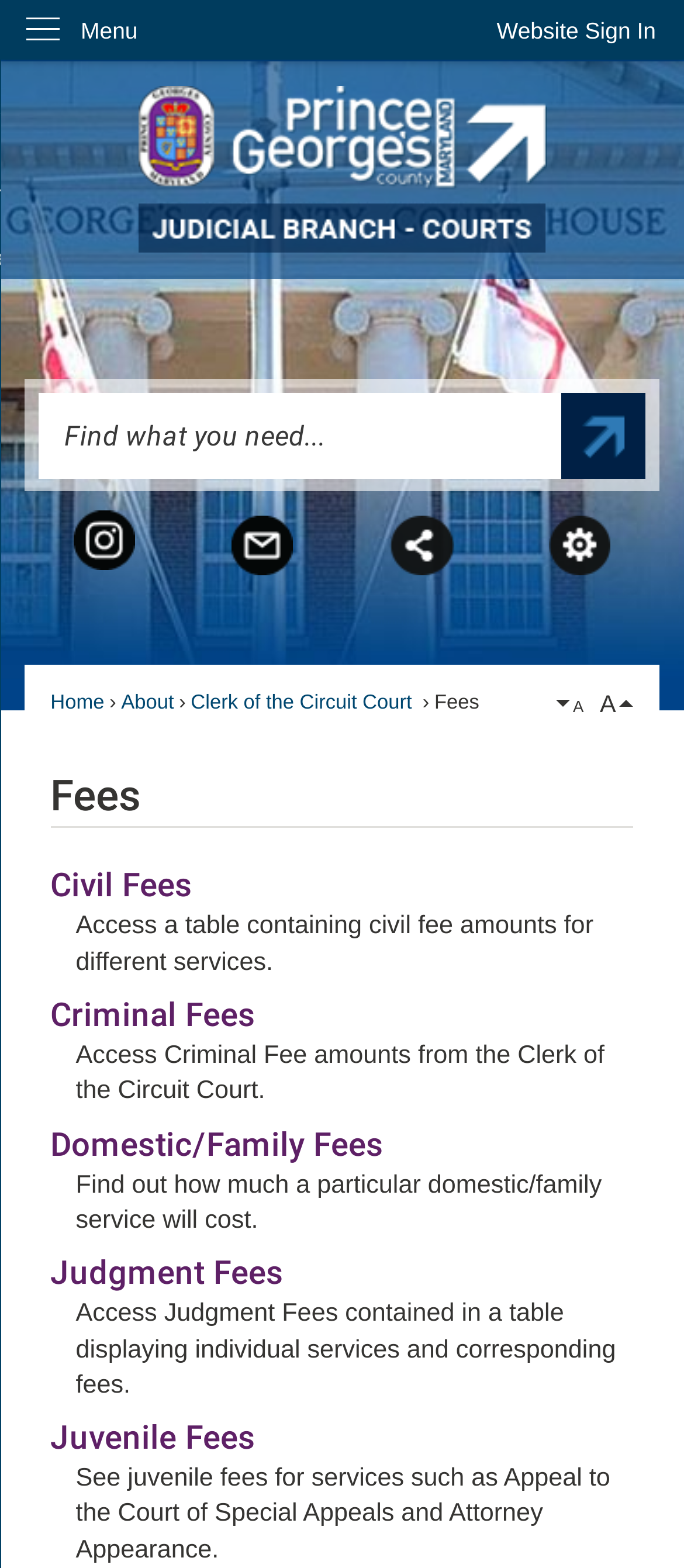Please identify the bounding box coordinates of the clickable region that I should interact with to perform the following instruction: "Sign in to the website". The coordinates should be expressed as four float numbers between 0 and 1, i.e., [left, top, right, bottom].

[0.685, 0.0, 1.0, 0.039]